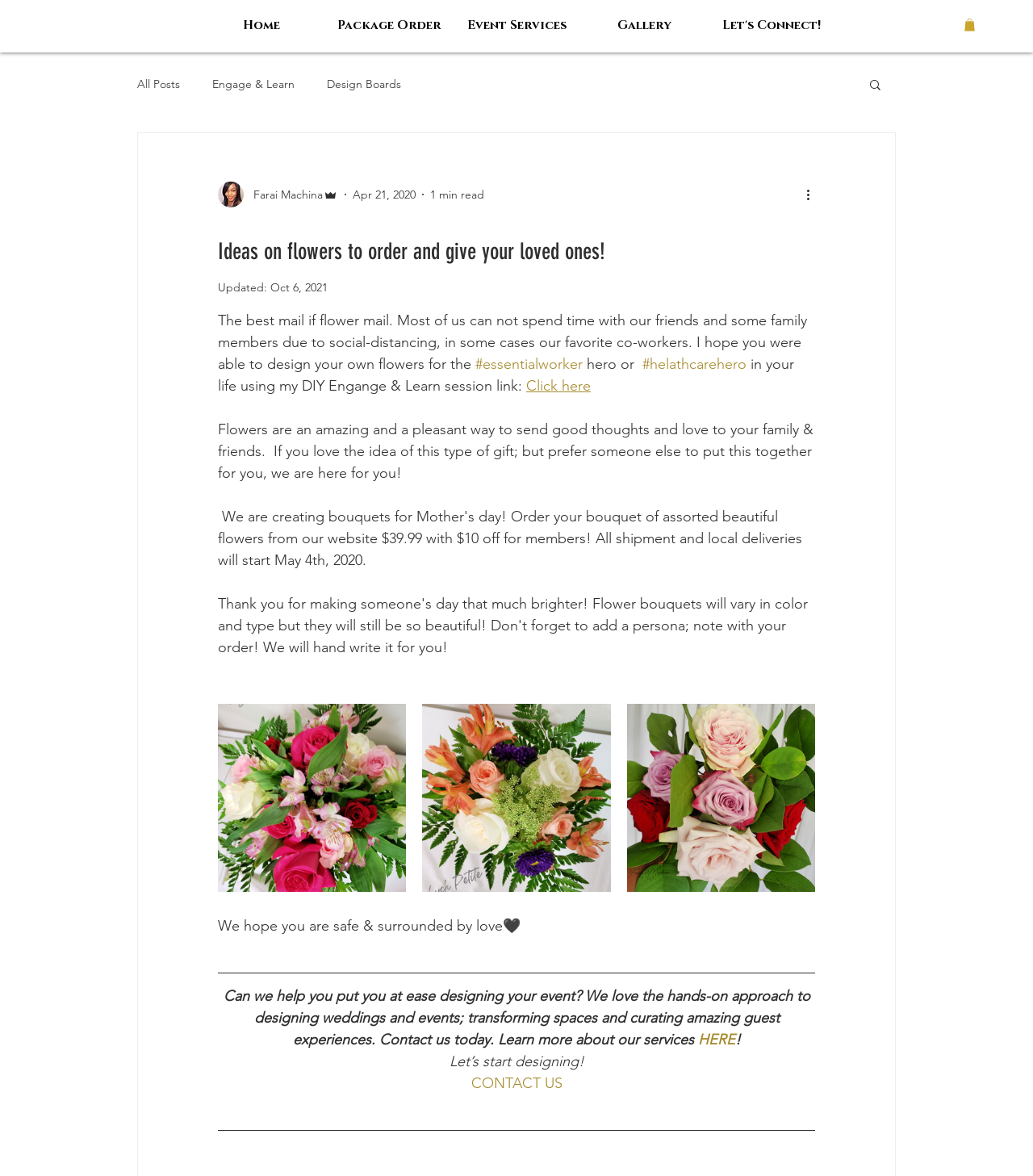What is the date of the blog post? Examine the screenshot and reply using just one word or a brief phrase.

Oct 6, 2021